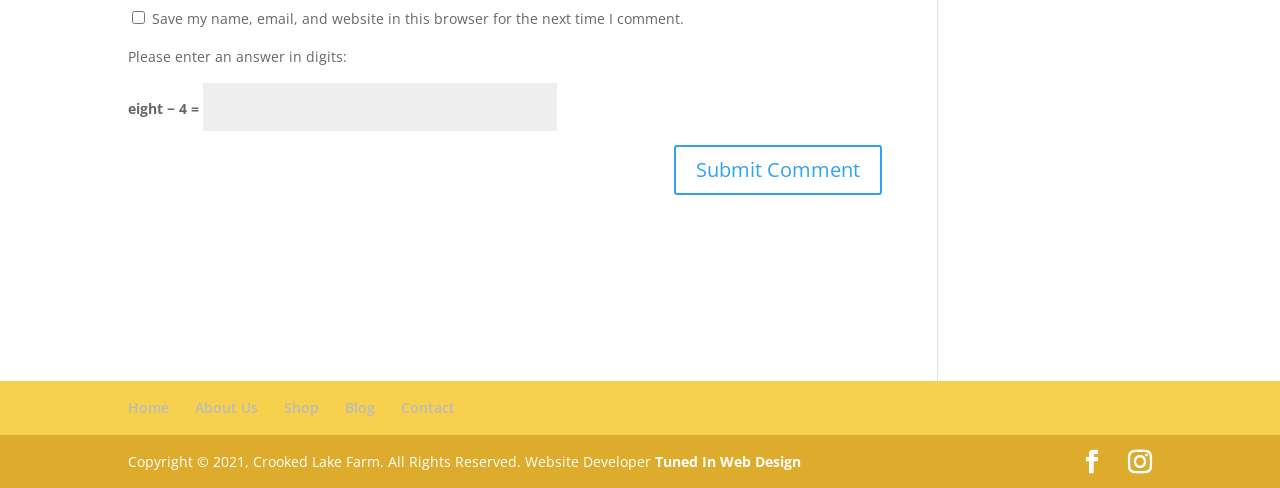Identify and provide the bounding box for the element described by: "Blog".

[0.27, 0.815, 0.293, 0.854]